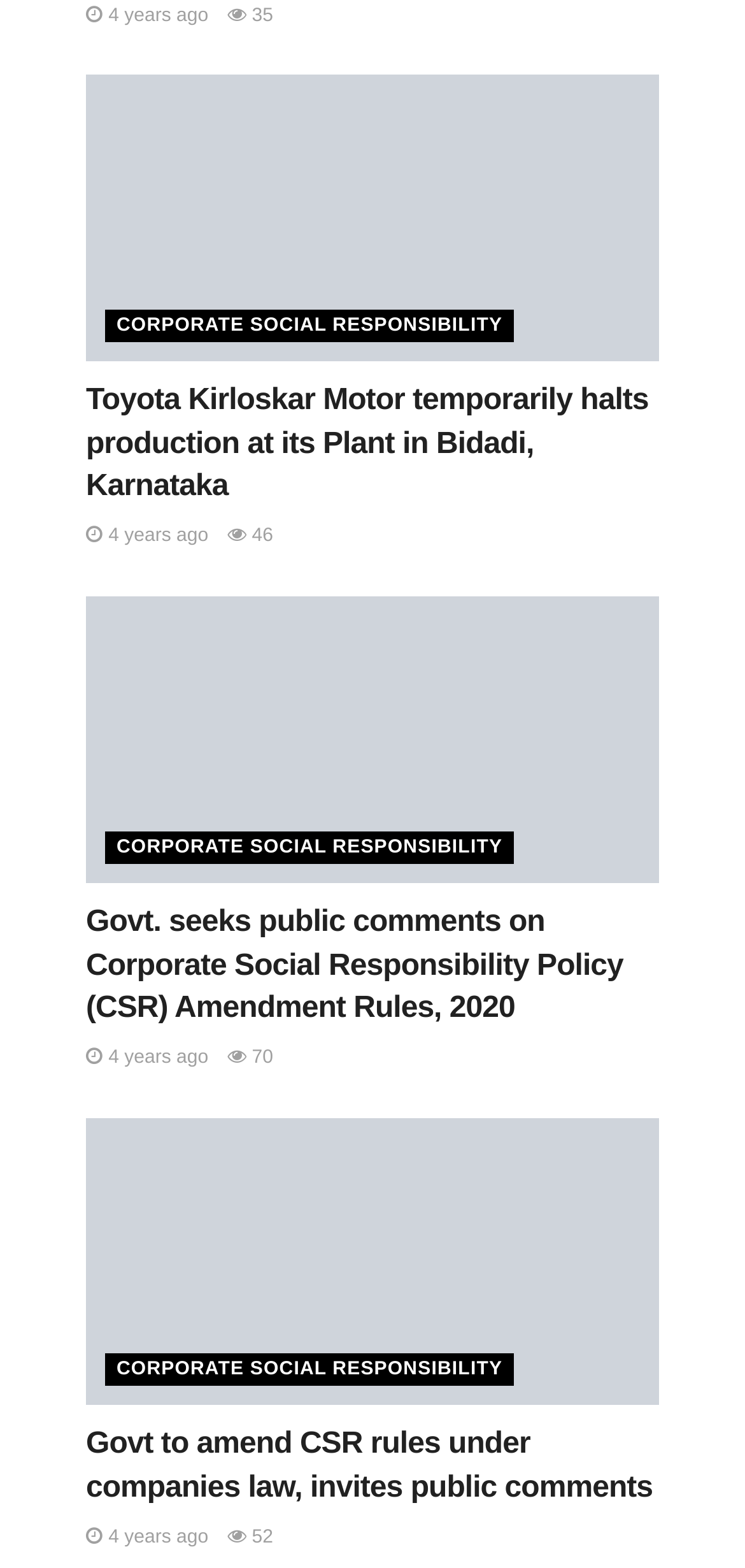Can you specify the bounding box coordinates of the area that needs to be clicked to fulfill the following instruction: "view article about Toyota Kirloskar Motor"?

[0.115, 0.243, 0.885, 0.325]